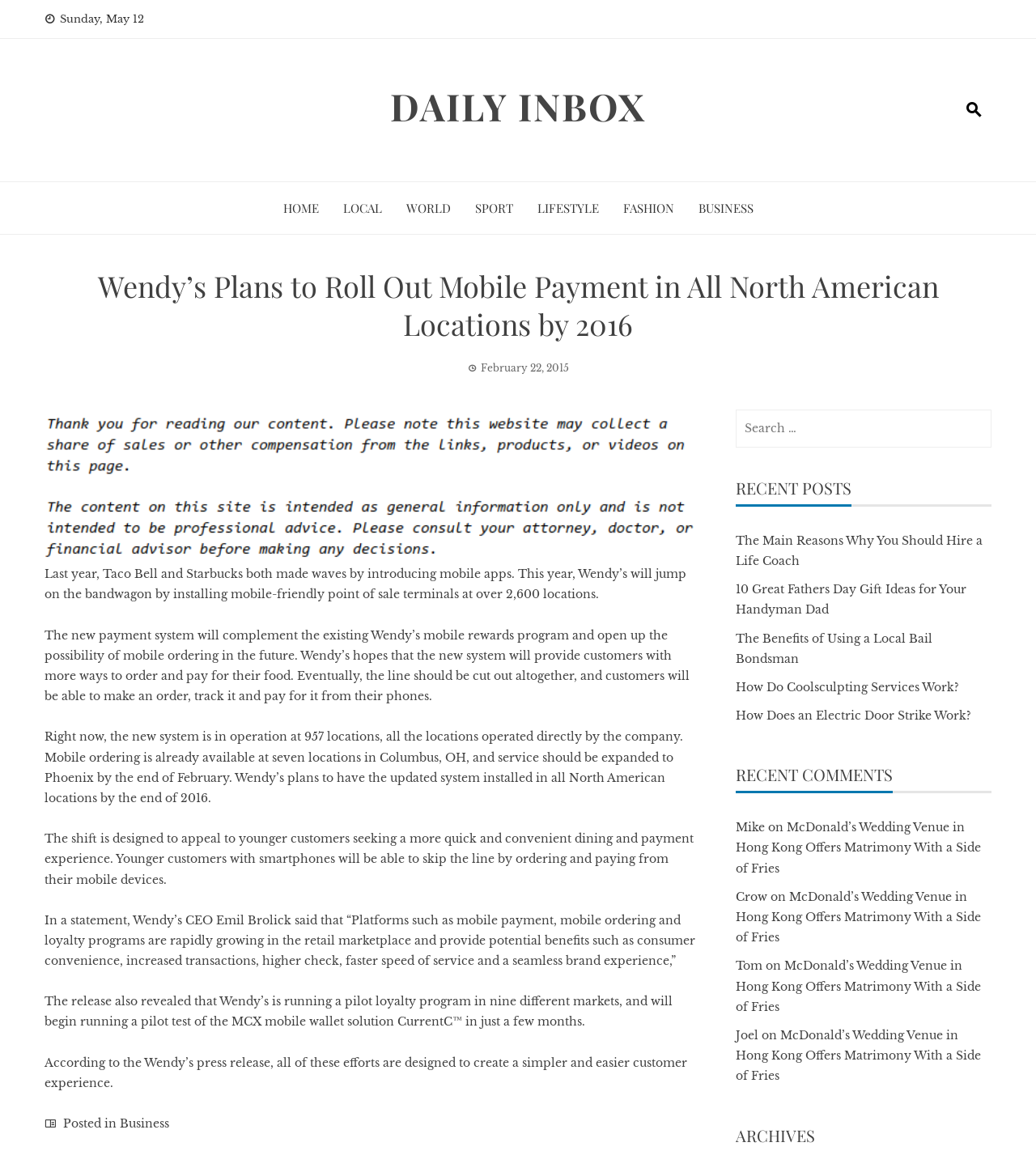Construct a comprehensive description capturing every detail on the webpage.

This webpage is about Wendy's plans to roll out mobile payment in all North American locations by 2016. At the top, there is a date "Sunday, May 12" and a series of links including "DAILY INBOX", "HOME", "LOCAL", "WORLD", "SPORT", "LIFESTYLE", "FASHION", and "BUSINESS". Below these links, there is a heading that summarizes the main topic of the webpage.

The main article is divided into several paragraphs, with an image at the top. The text describes how Wendy's is introducing mobile-friendly point of sale terminals at over 2,600 locations, which will complement their existing mobile rewards program and potentially allow for mobile ordering in the future. The system is already in operation at 957 locations, and the company plans to have it installed in all North American locations by the end of 2016.

To the right of the main article, there are three sections: "Search", "RECENT POSTS", and "RECENT COMMENTS". The "Search" section has a search box where users can input keywords. The "RECENT POSTS" section lists several links to other articles, including "The Main Reasons Why You Should Hire a Life Coach" and "How Do Coolsculpting Services Work?". The "RECENT COMMENTS" section lists several comments from users, including their names and the articles they commented on.

At the bottom of the webpage, there is a footer section with a link to the "Business" category.